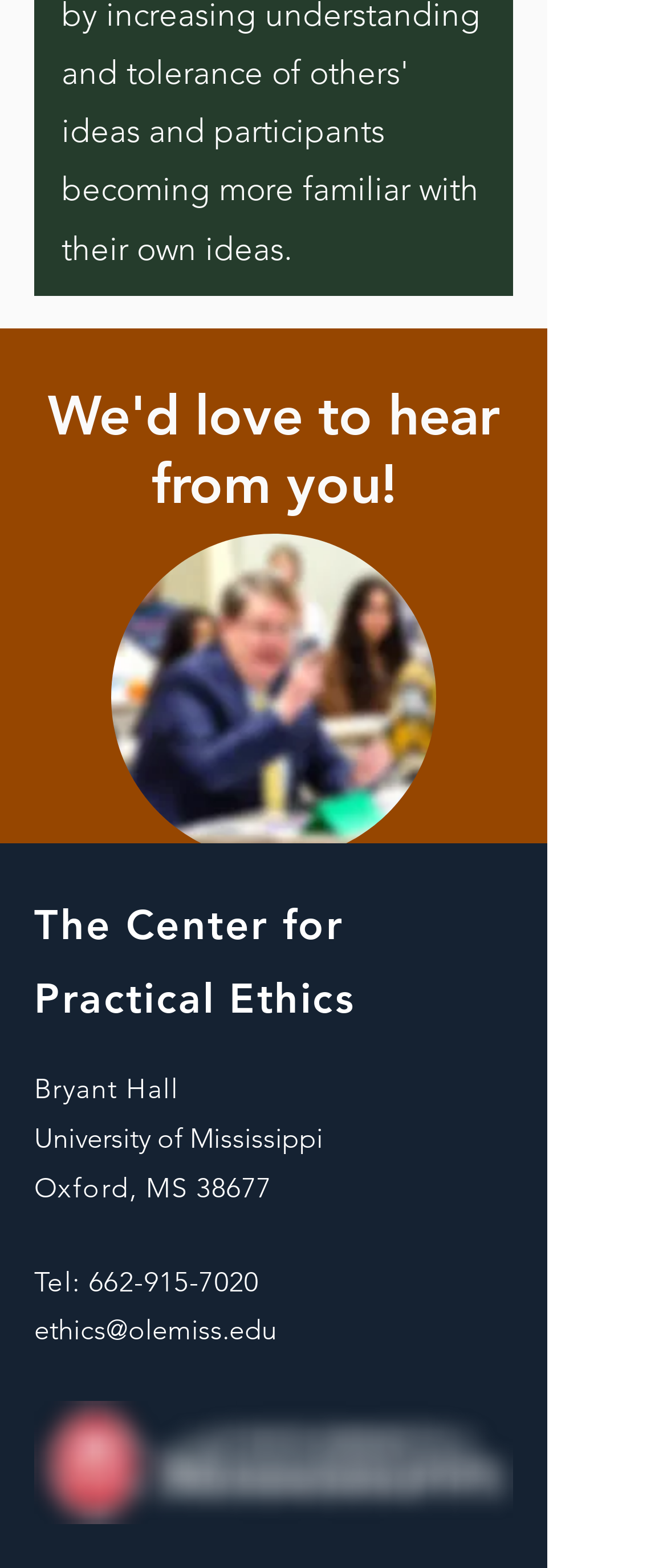Using the given element description, provide the bounding box coordinates (top-left x, top-left y, bottom-right x, bottom-right y) for the corresponding UI element in the screenshot: Email us directly

[0.092, 0.643, 0.731, 0.689]